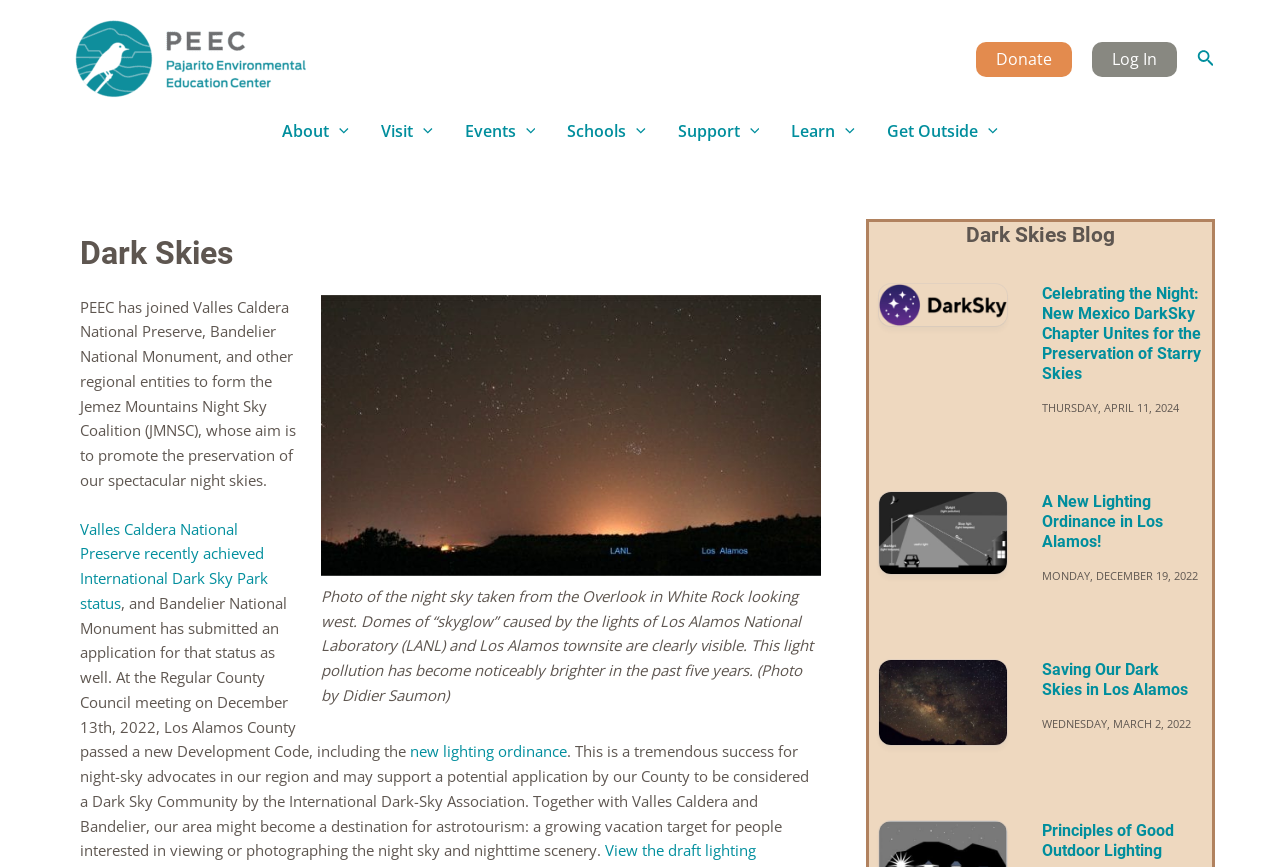Please locate the bounding box coordinates of the element that should be clicked to complete the given instruction: "Visit the About page".

[0.208, 0.146, 0.285, 0.157]